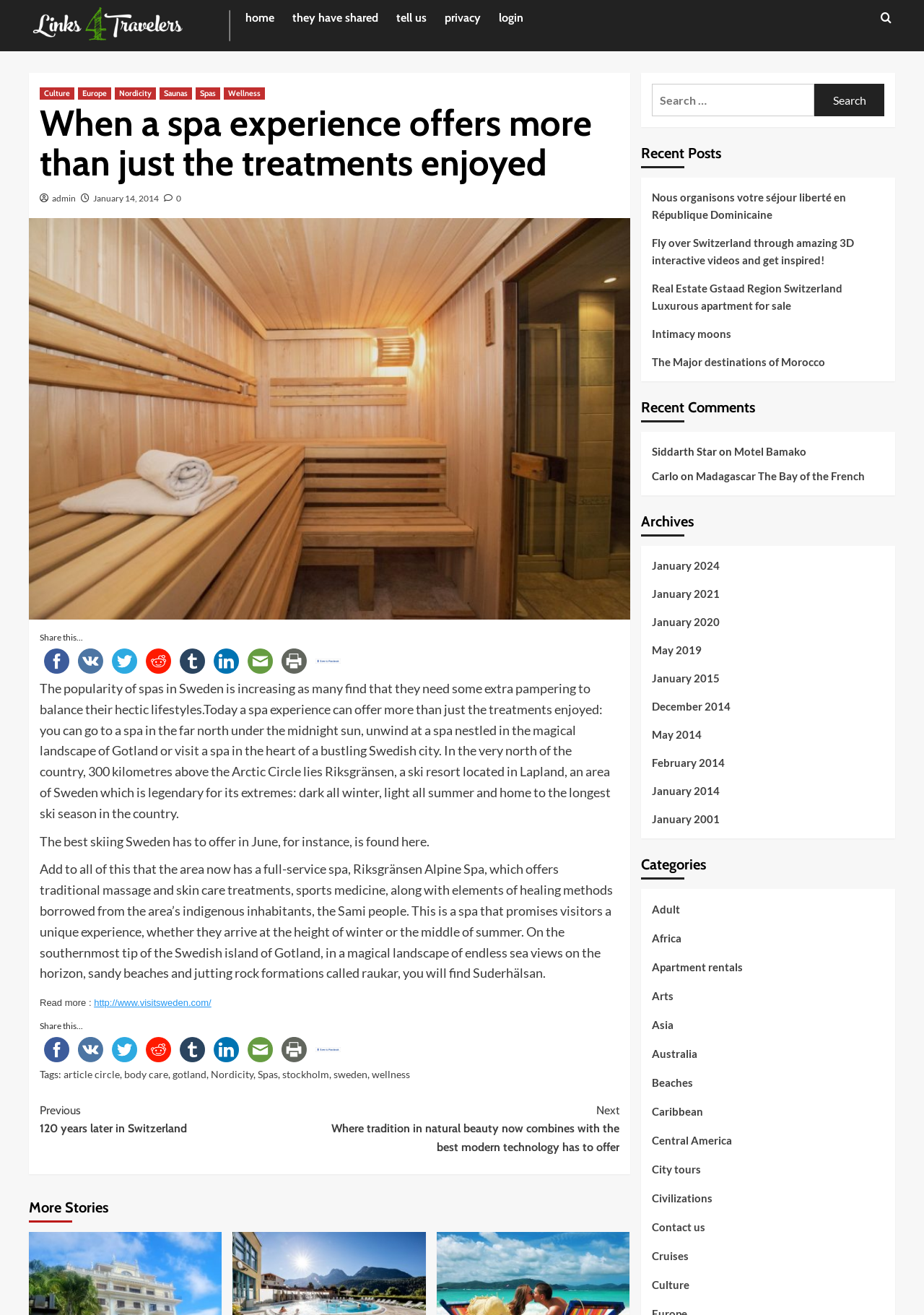Please pinpoint the bounding box coordinates for the region I should click to adhere to this instruction: "Click on the 'Culture' link".

[0.043, 0.066, 0.08, 0.076]